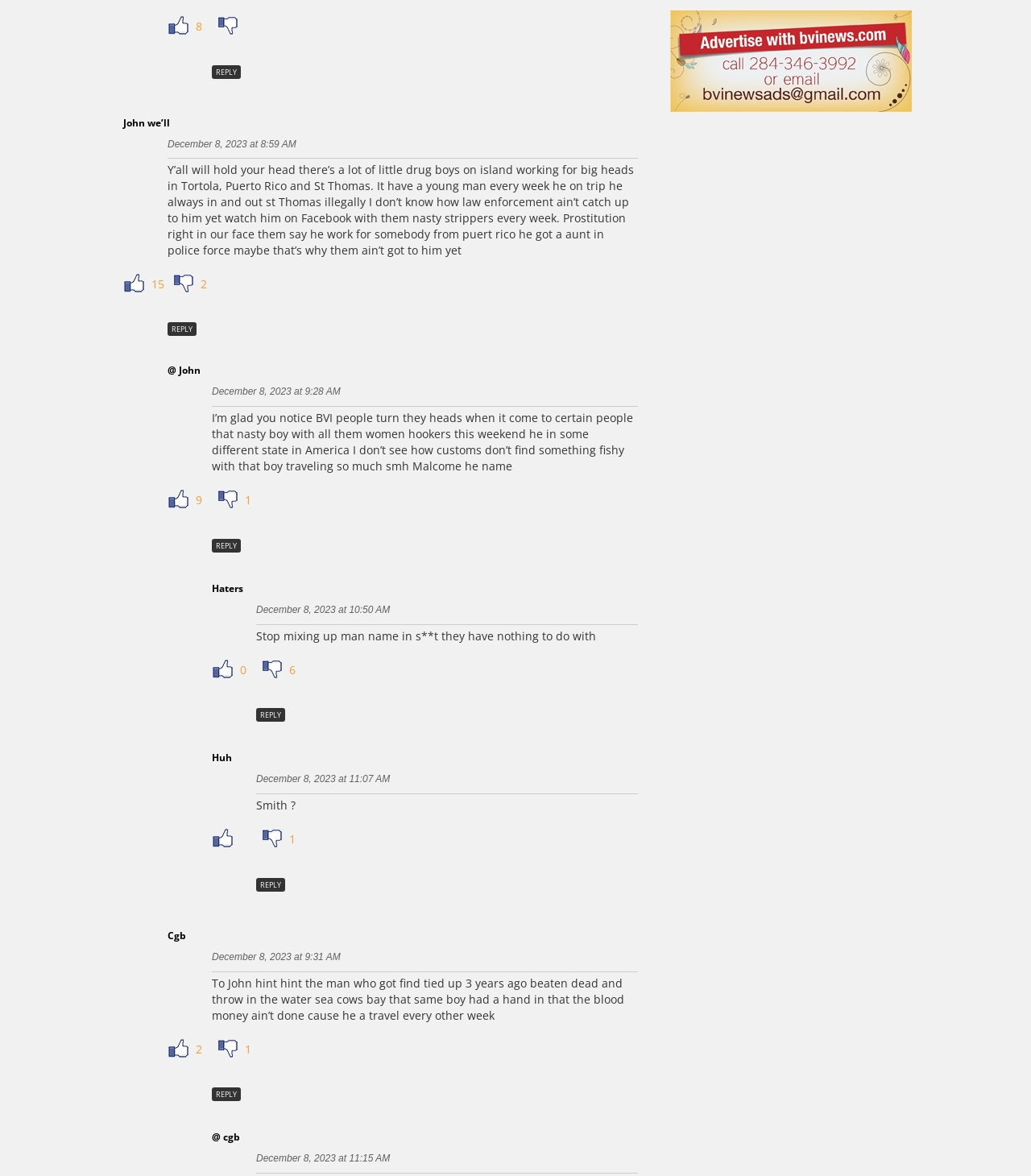Please reply to the following question with a single word or a short phrase:
What is the date of the post by Huh?

December 8, 2023